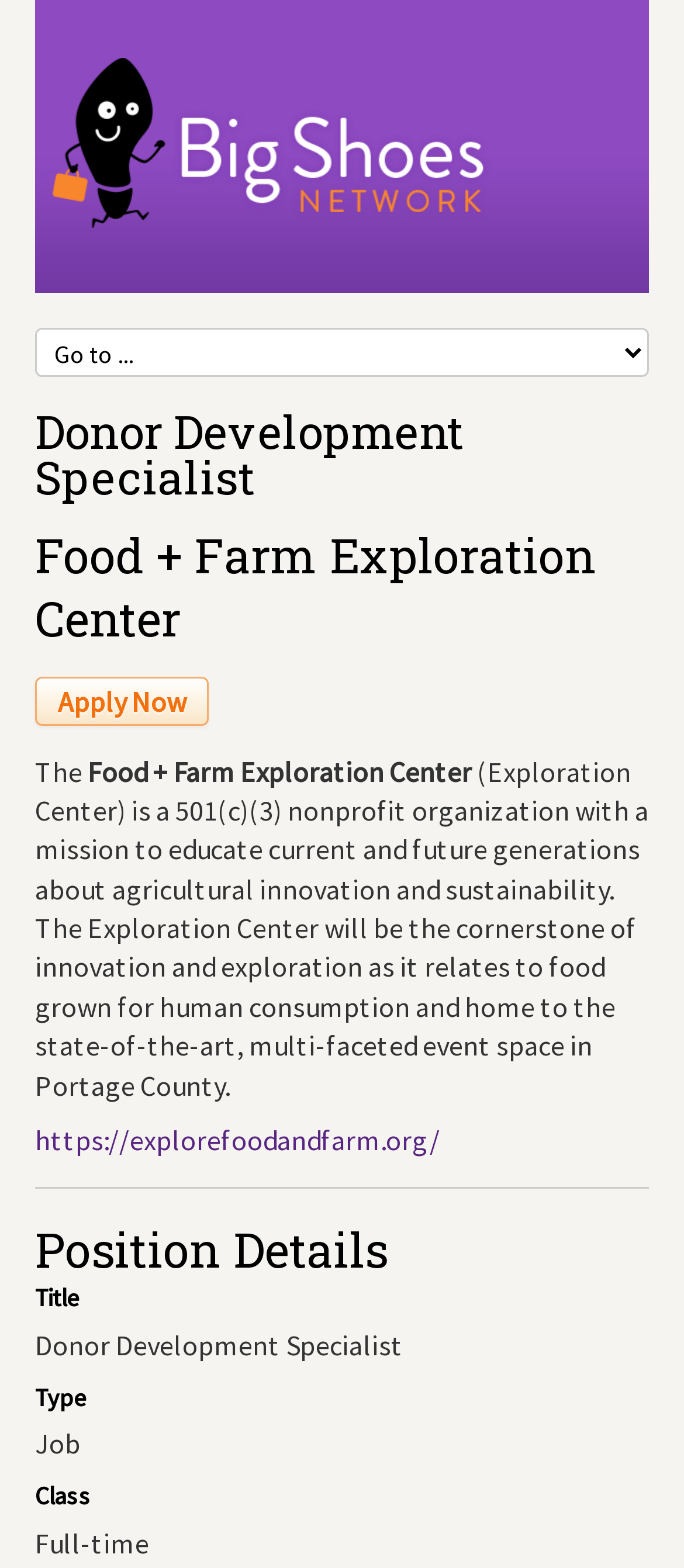Using the provided description: "https://explorefoodandfarm.org/", find the bounding box coordinates of the corresponding UI element. The output should be four float numbers between 0 and 1, in the format [left, top, right, bottom].

[0.051, 0.716, 0.644, 0.738]